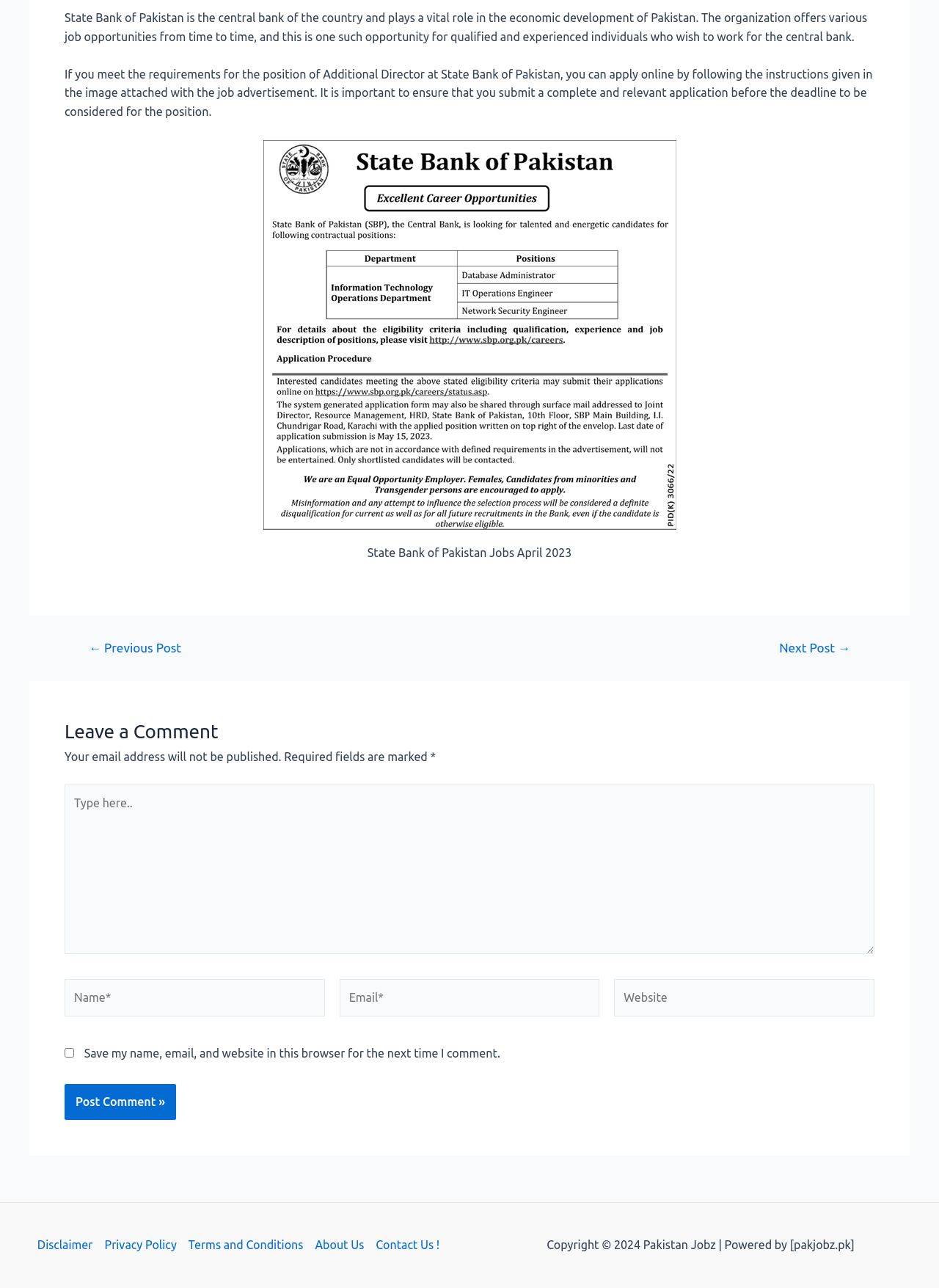For the given element description aria-label="Name" name="name" placeholder="Name", determine the bounding box coordinates of the UI element. The coordinates should follow the format (top-left x, top-left y, bottom-right x, bottom-right y) and be within the range of 0 to 1.

None